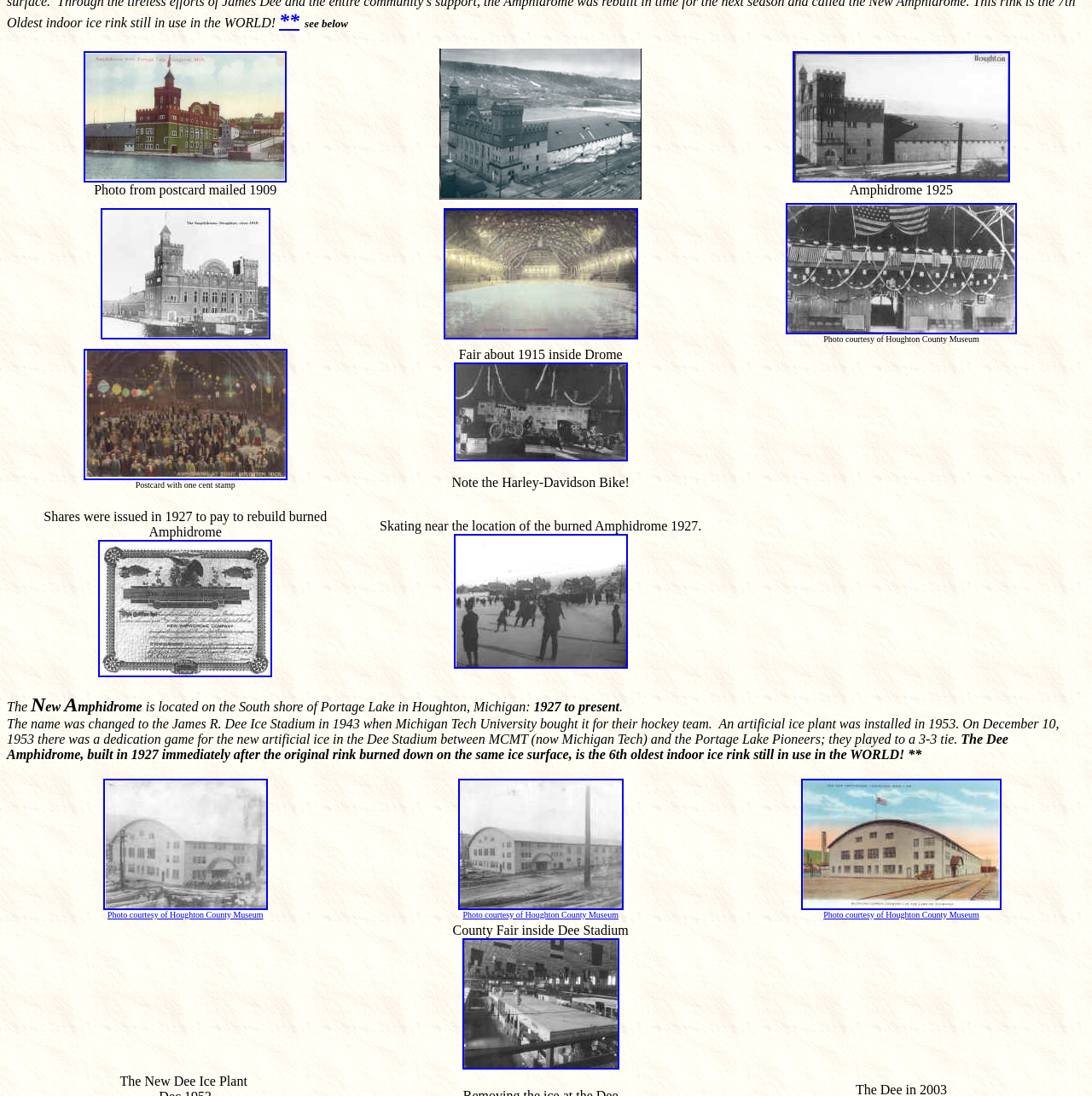Using the element description **, predict the bounding box coordinates for the UI element. Provide the coordinates in (top-left x, top-left y, bottom-right x, bottom-right y) format with values ranging from 0 to 1.

[0.256, 0.009, 0.274, 0.029]